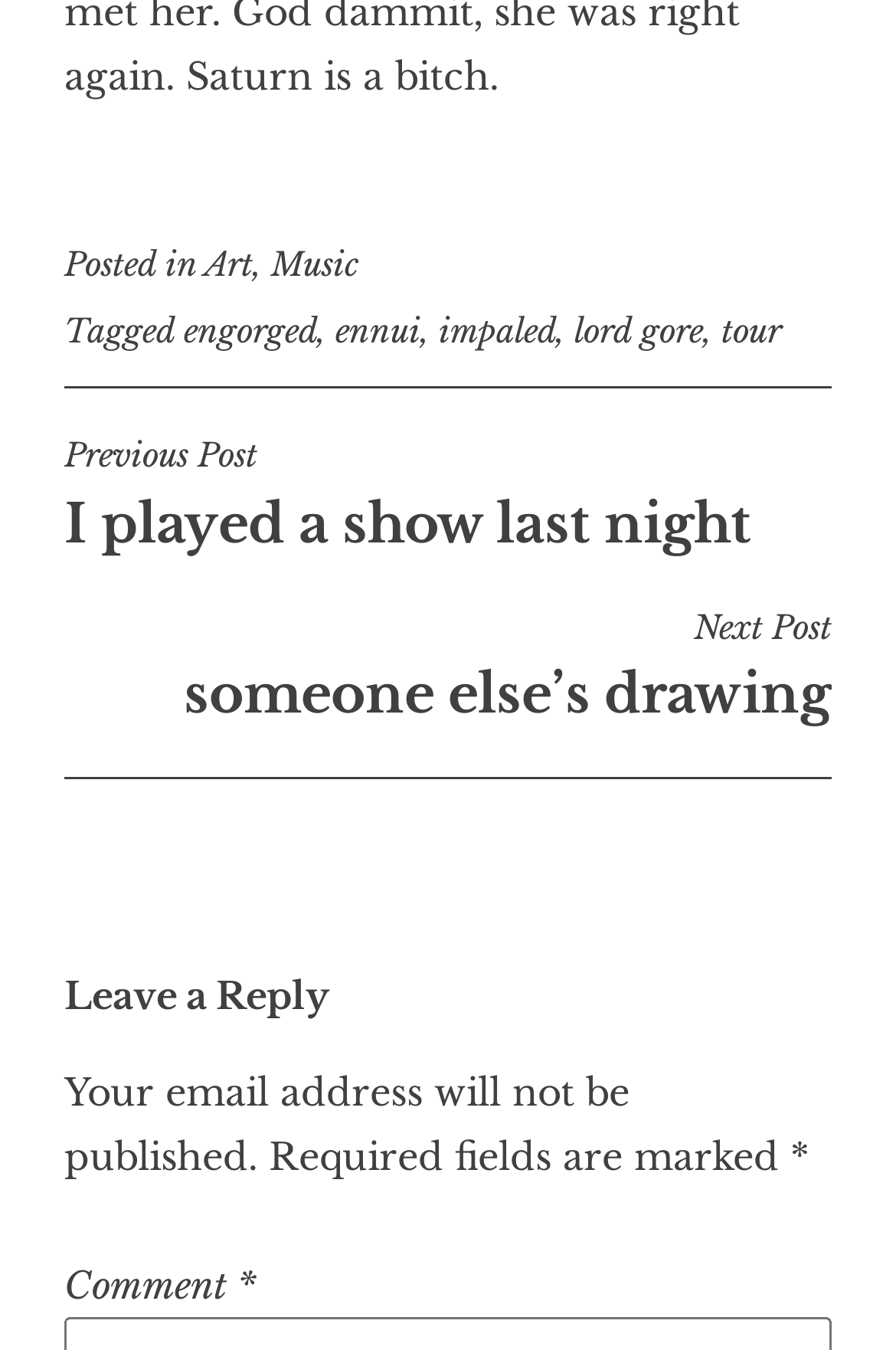Provide a one-word or one-phrase answer to the question:
What is the topic of the previous post?

A show last night